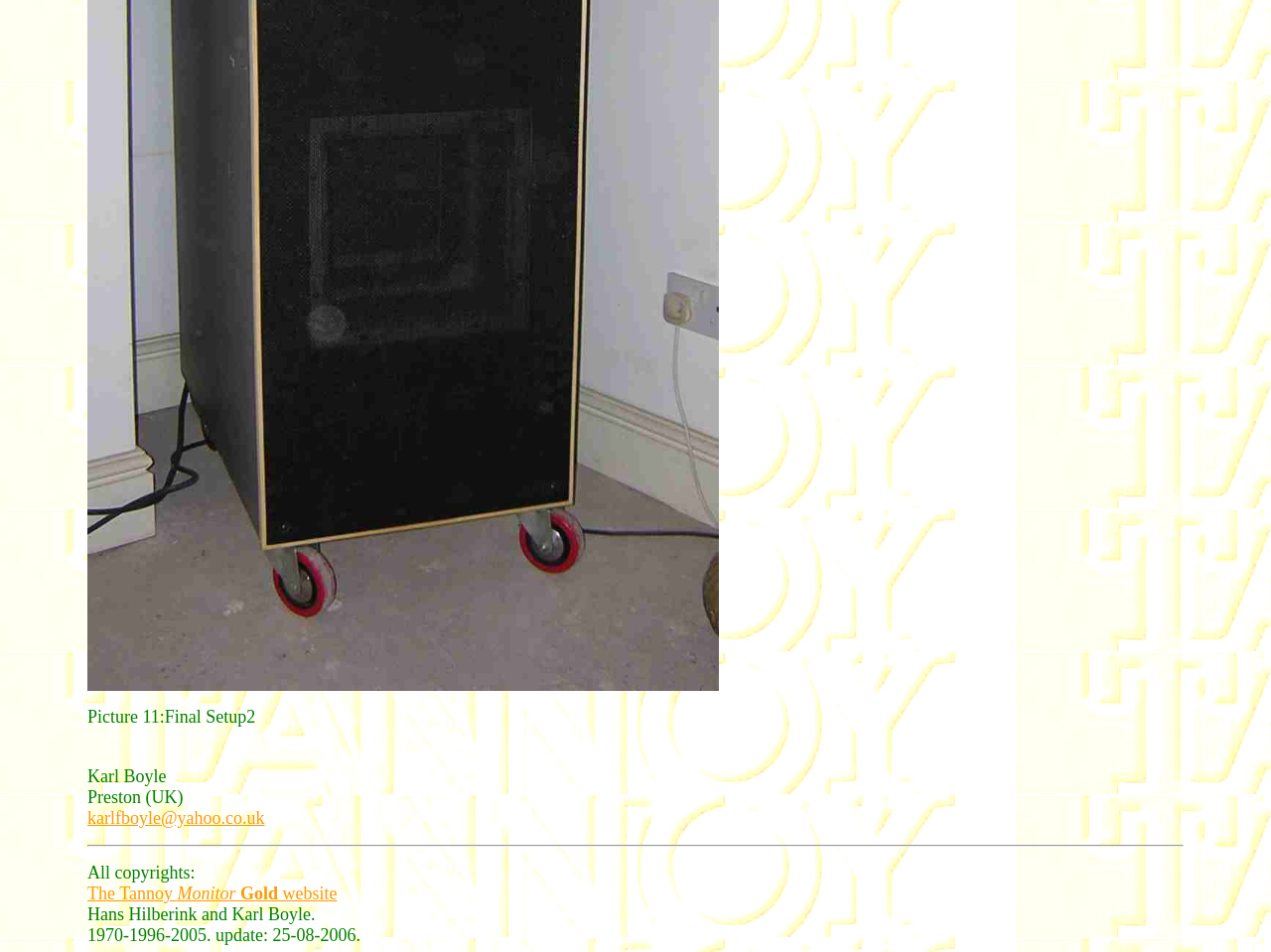Who is the author of the webpage?
Based on the screenshot, respond with a single word or phrase.

Karl Boyle